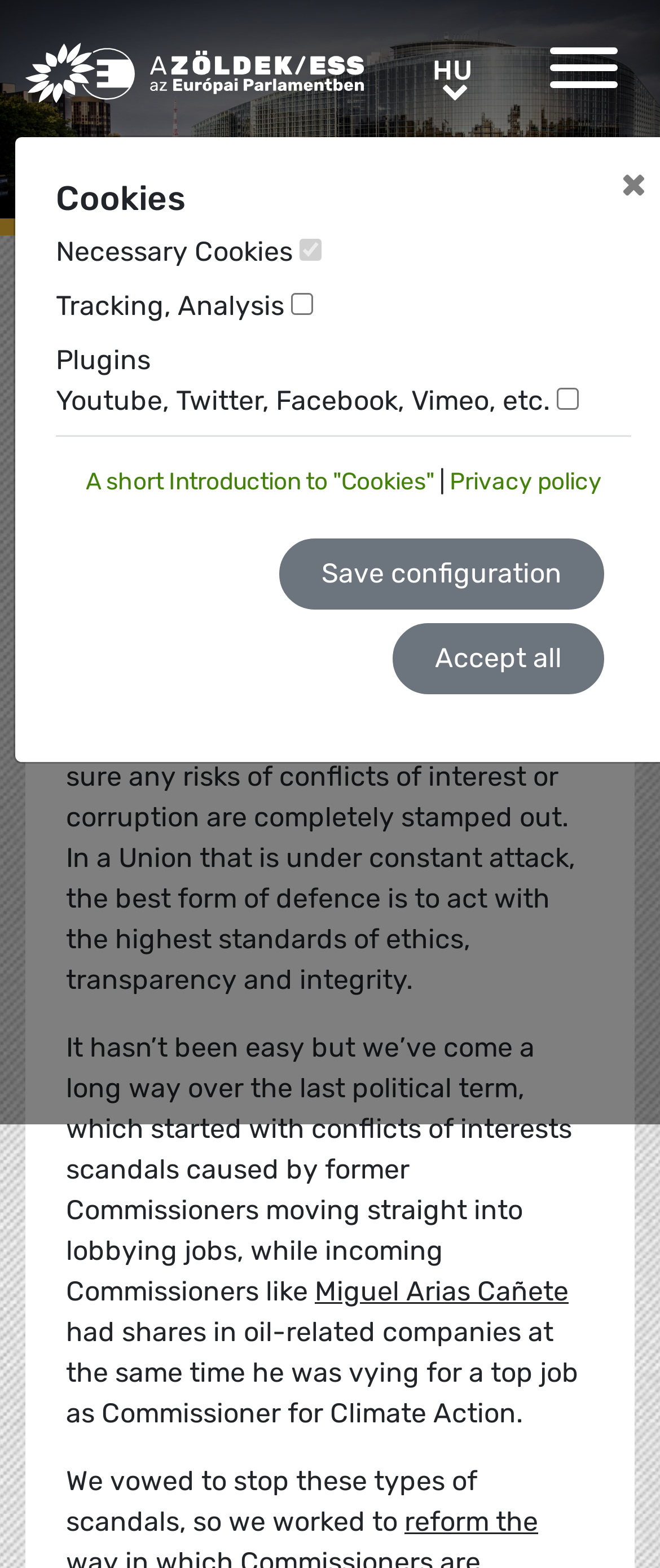What is the date of the news article?
Using the image as a reference, give a one-word or short phrase answer.

04.07.2019